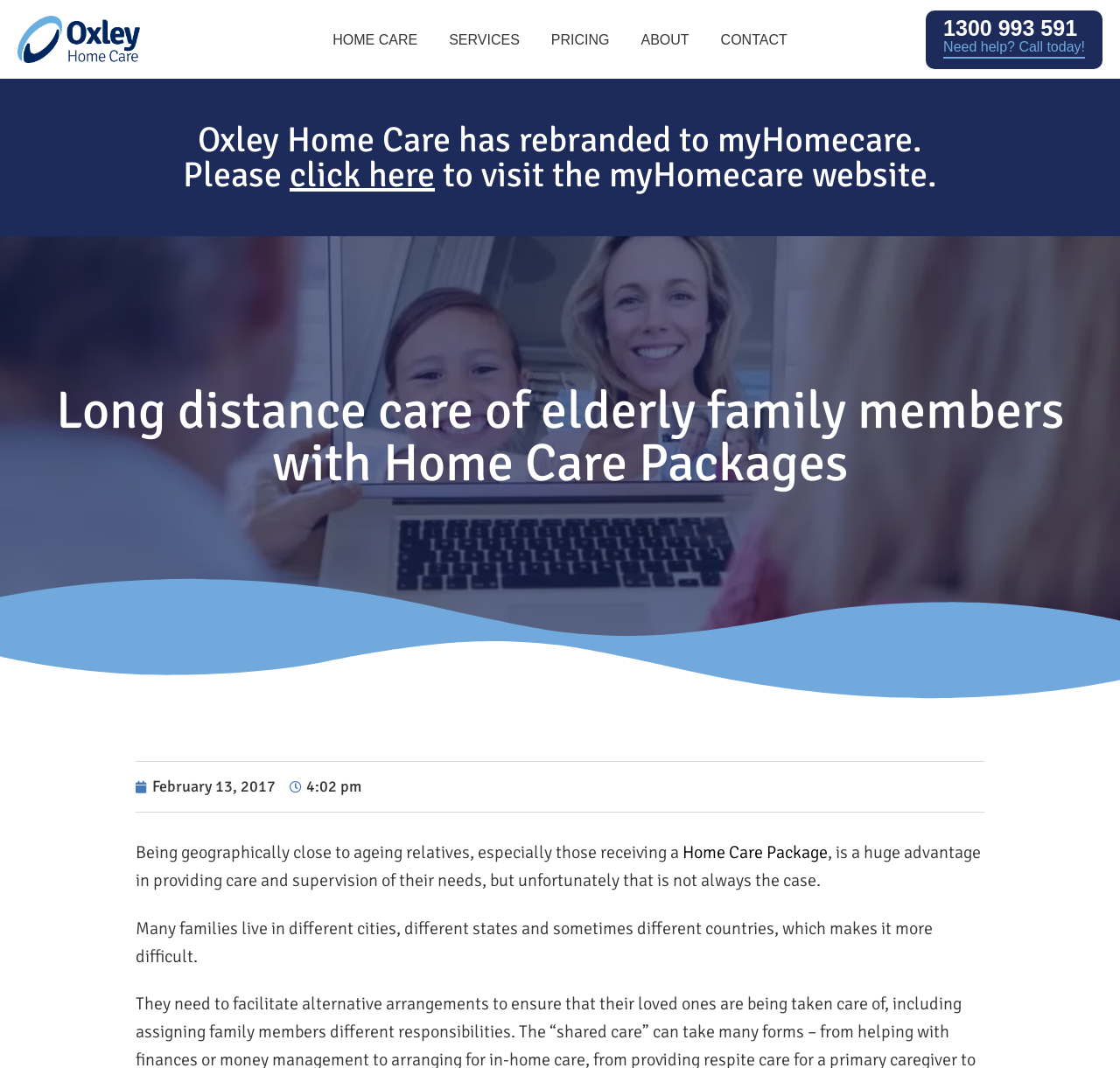Using the provided element description: "Need help? Call today!", determine the bounding box coordinates of the corresponding UI element in the screenshot.

[0.842, 0.037, 0.969, 0.054]